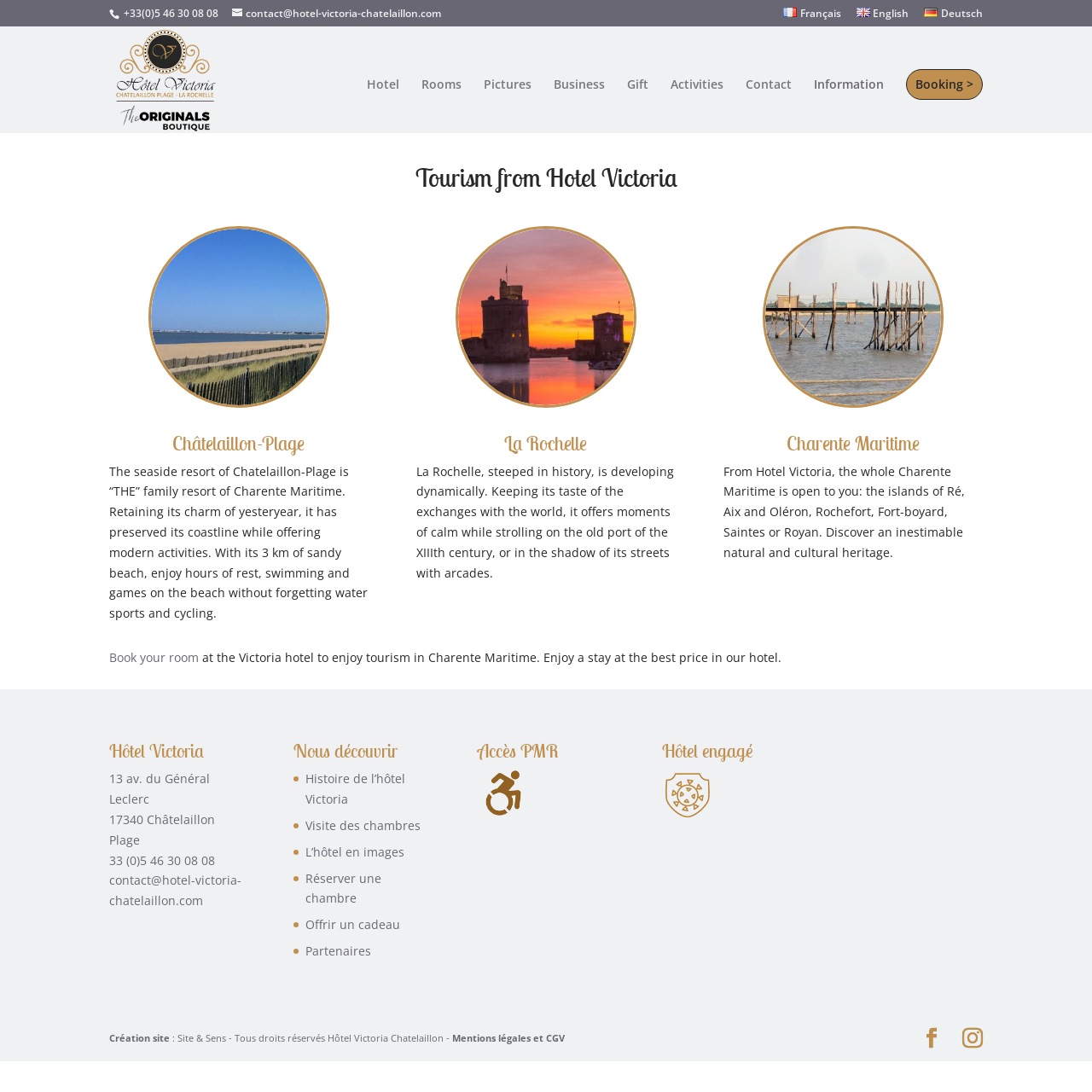What is the phone number of the hotel?
Refer to the image and give a detailed answer to the query.

I found the phone number of the hotel by looking at the top-right corner of the webpage, where the contact information is displayed.